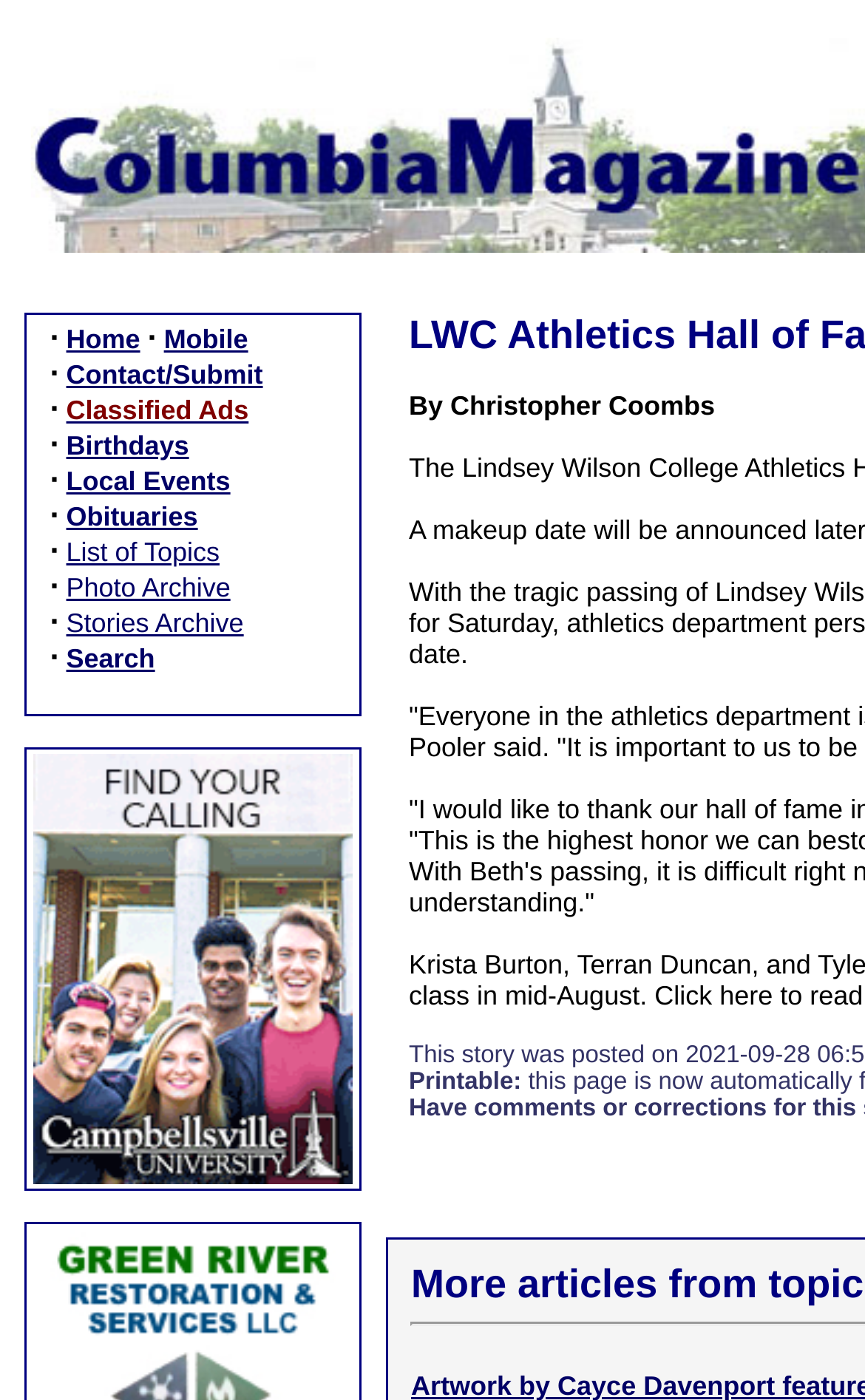Please identify the bounding box coordinates of the region to click in order to complete the task: "go to home page". The coordinates must be four float numbers between 0 and 1, specified as [left, top, right, bottom].

[0.077, 0.231, 0.162, 0.253]